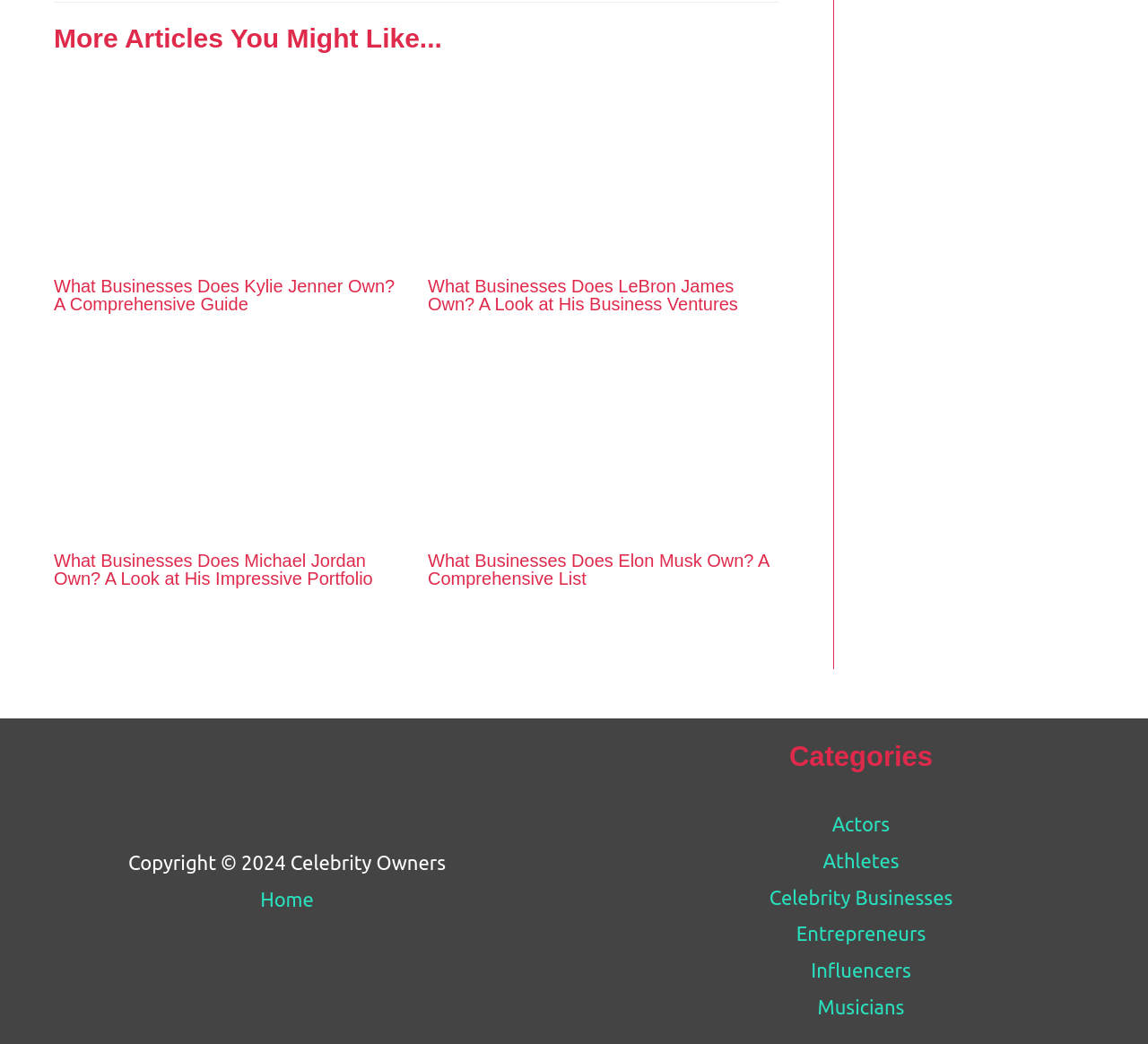What is the text of the copyright information?
Based on the image, give a concise answer in the form of a single word or short phrase.

Copyright © 2024 Celebrity Owners